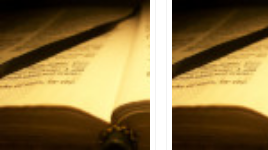Answer the question with a brief word or phrase:
What is the color of the light illuminating the book?

Golden